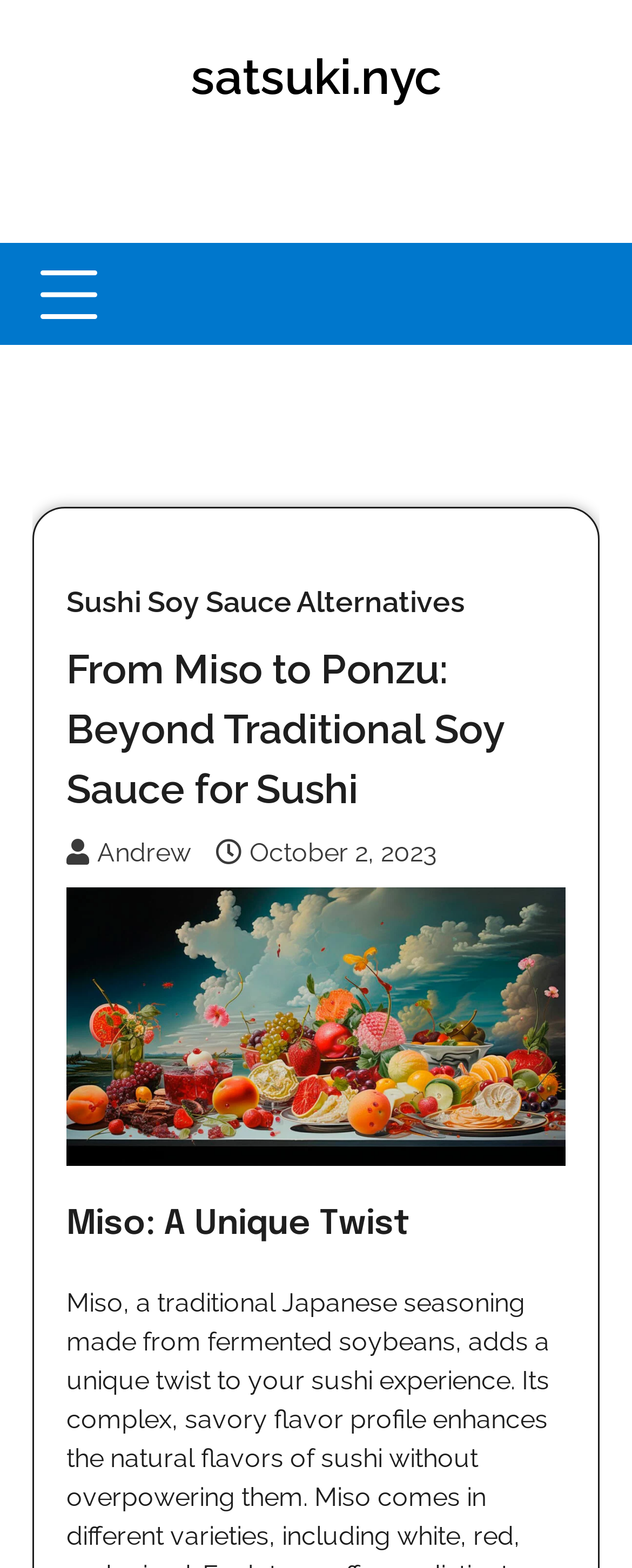Construct a thorough caption encompassing all aspects of the webpage.

This webpage is about exploring alternative condiments to traditional soy sauce for sushi. At the top left of the page, there is a link to the website "satsuki.nyc". Below it, there is a button with a dropdown menu that contains a link to "Sushi Soy Sauce Alternatives". 

To the right of the button, there is a header section that spans across the top of the page. Within this section, there is a main heading that reads "From Miso to Ponzu: Beyond Traditional Soy Sauce for Sushi". Below the main heading, there are two links, one to the author "Andrew" and another to the date "October 2, 2023". 

Below the header section, there is an image related to sustainable fishing and sushi consumption. Underneath the image, there is a subheading that reads "Miso: A Unique Twist".